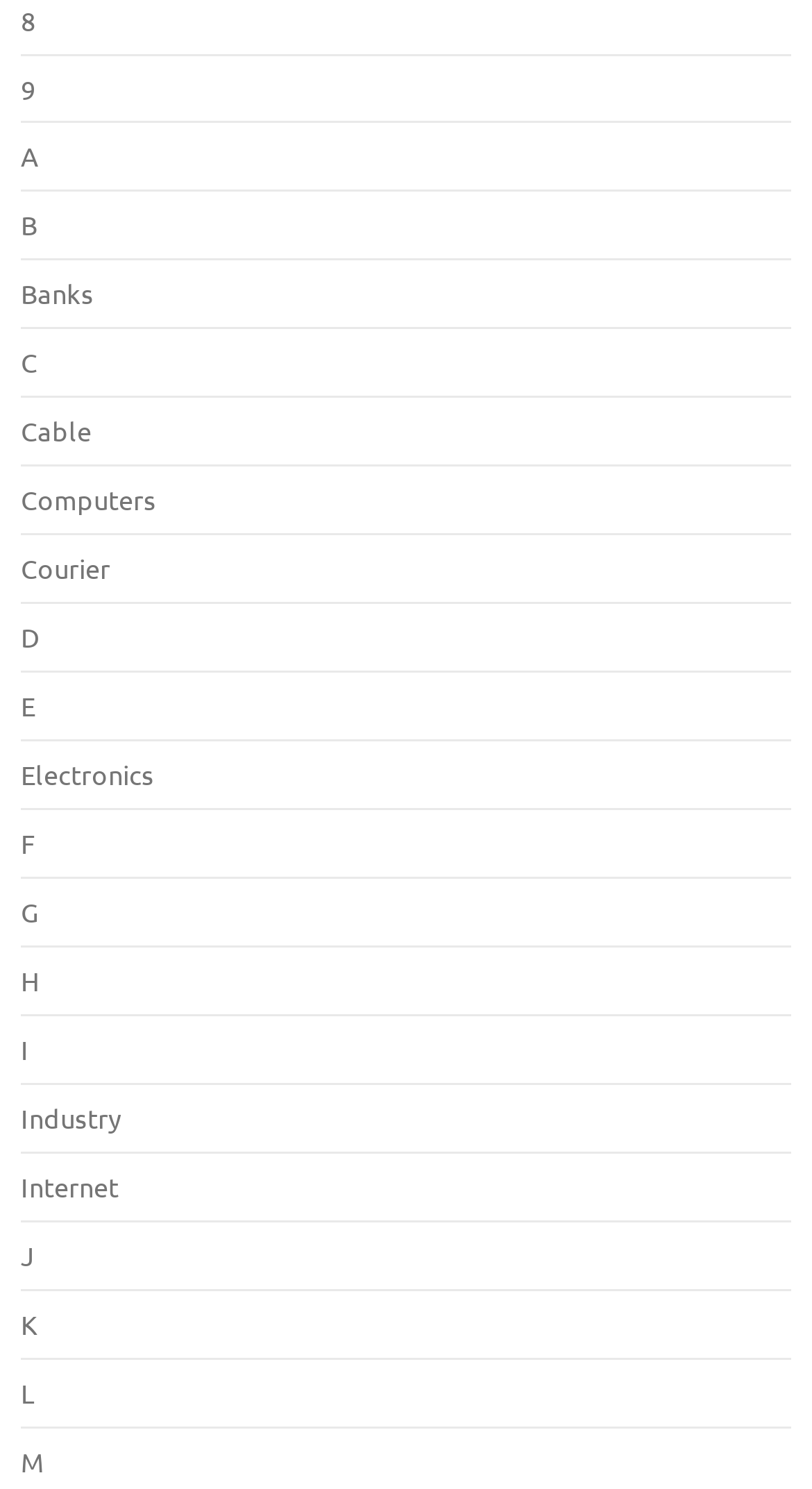What is the longest link label on the webpage?
Please provide a single word or phrase answer based on the image.

Electronics